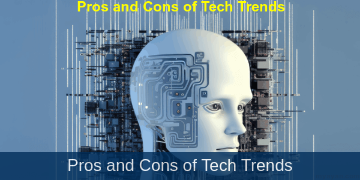What is the color of the background at the bottom?
Based on the image, answer the question with as much detail as possible.

The bottom of the image features a blue background, which provides a contrasting visual effect to the bright yellow title at the top and helps to convey a sense of exploration into the positive and negative aspects of emerging technologies.